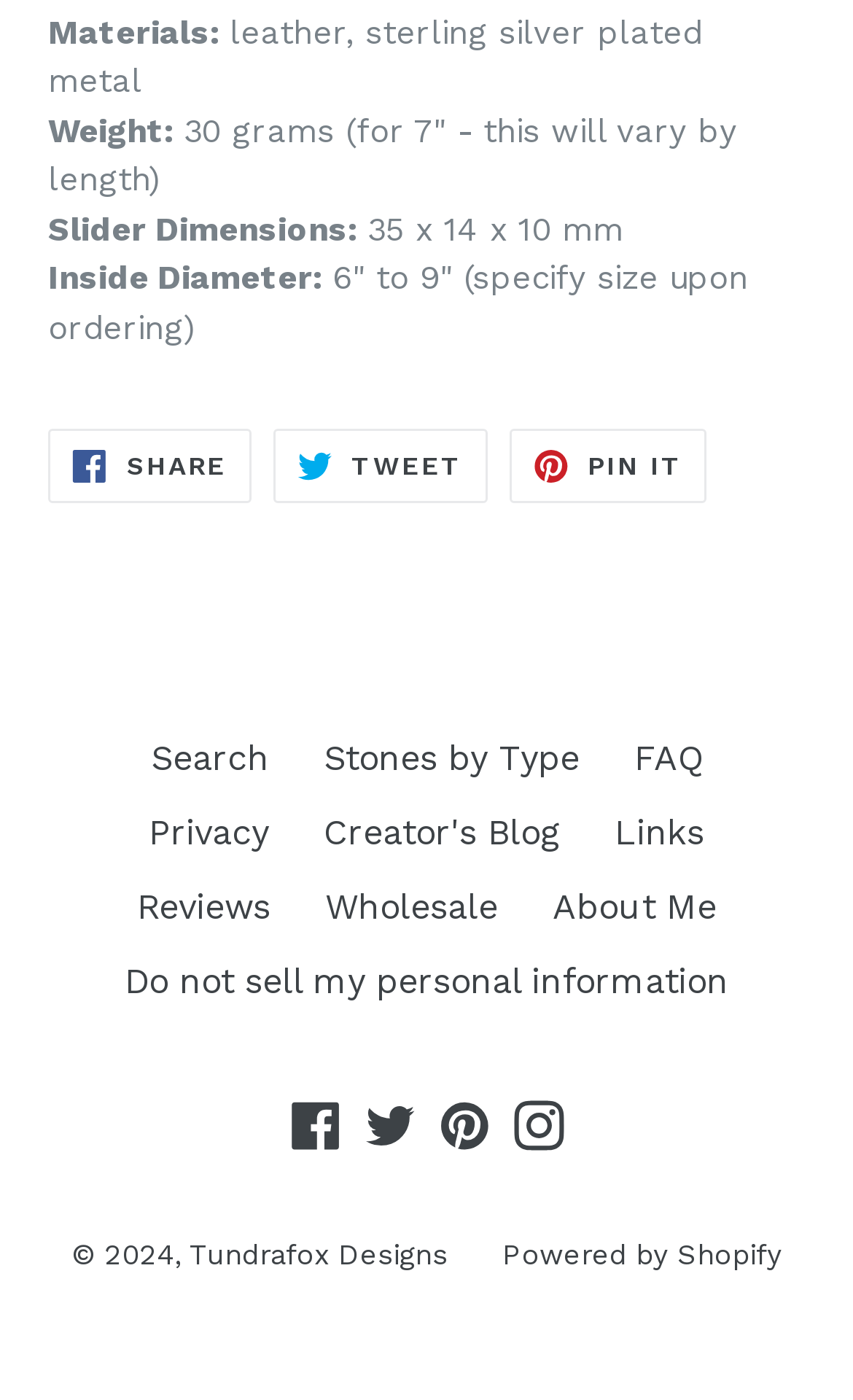Identify the bounding box of the UI element that matches this description: "Powered by Shopify".

[0.588, 0.885, 0.917, 0.908]